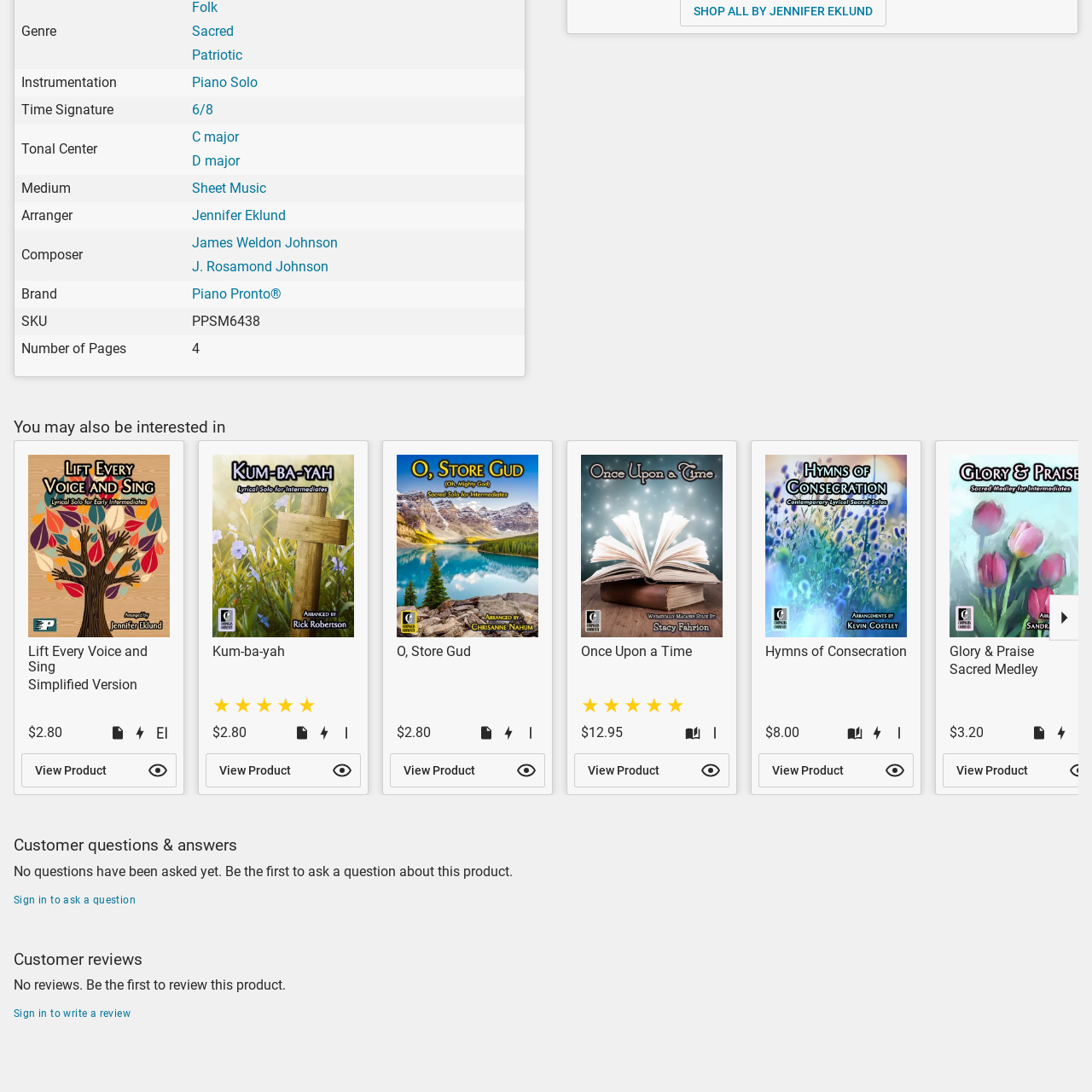What brand is associated with this sheet music?
Inspect the image within the red bounding box and answer the question in detail.

The brand 'Piano Pronto' is associated with this particular version of the sheet music, which is a simplified arrangement of the song 'Lift Every Voice and Sing'.